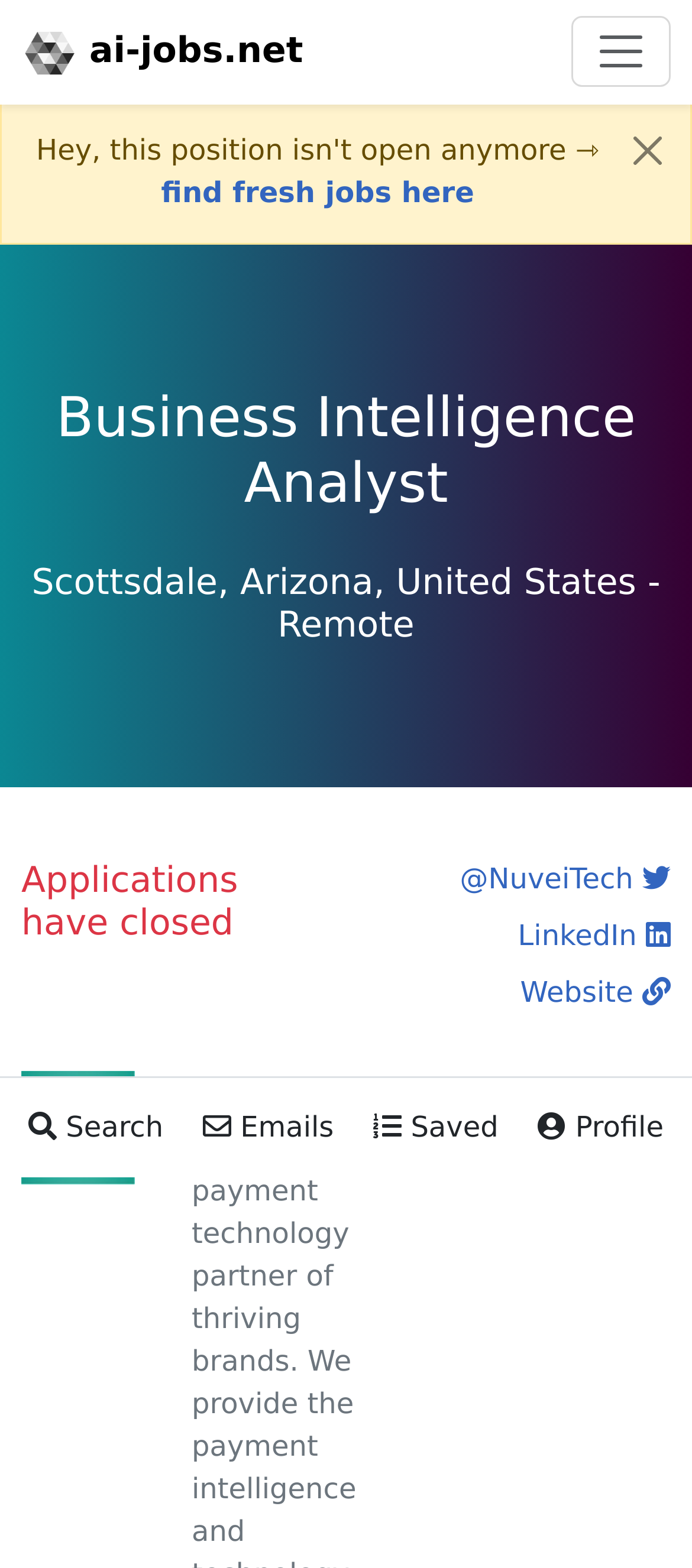Give a detailed overview of the webpage's appearance and contents.

The webpage is a job posting for a Full Time Business Intelligence Analyst position at Nuvei, located in Scottsdale, Arizona, United States, with the option to work remotely. 

At the top left corner, there is an "ai-jobs.net" logo, which is an image. Next to it, there is a "Toggle navigation" button. 

Below the logo, there is an alert section that spans the entire width of the page, containing a link to "find fresh jobs here" and a "Close" button. 

Below the alert section, there are two headings, one stating the job title "Business Intelligence Analyst" and the other stating the location "Scottsdale, Arizona, United States - Remote". 

Further down, there is another heading indicating that "Applications have closed". 

On the right side of the page, there are three social media links, including LinkedIn, Website, and a Nuvei logo, which is an image. 

Below the social media links, there is a heading stating the company name "Nuvei". 

At the bottom of the page, there are four links, including a search icon, emails, saved, and profile icons.